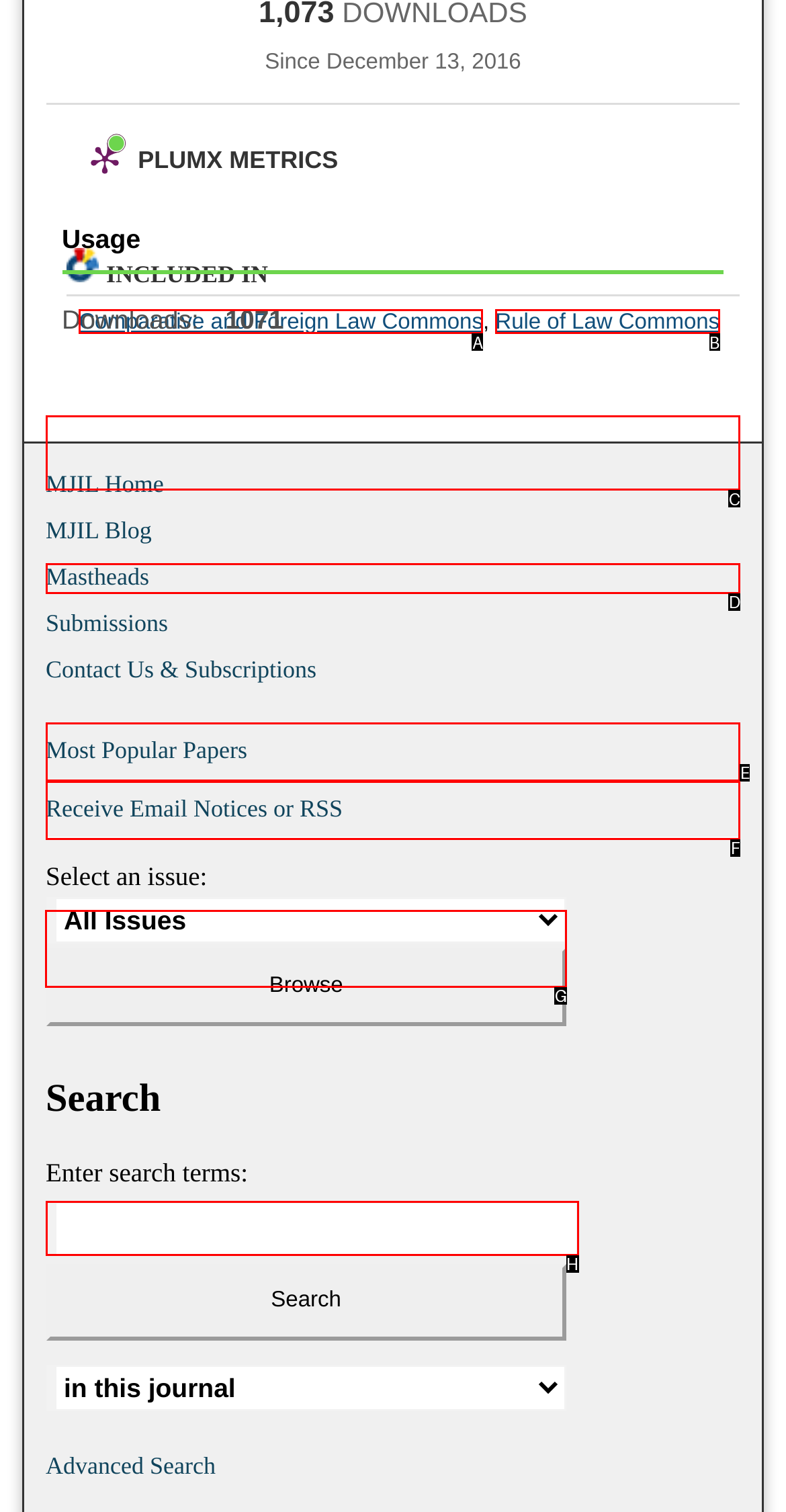Which lettered option should be clicked to perform the following task: go to ENTERTAINMENT
Respond with the letter of the appropriate option.

None